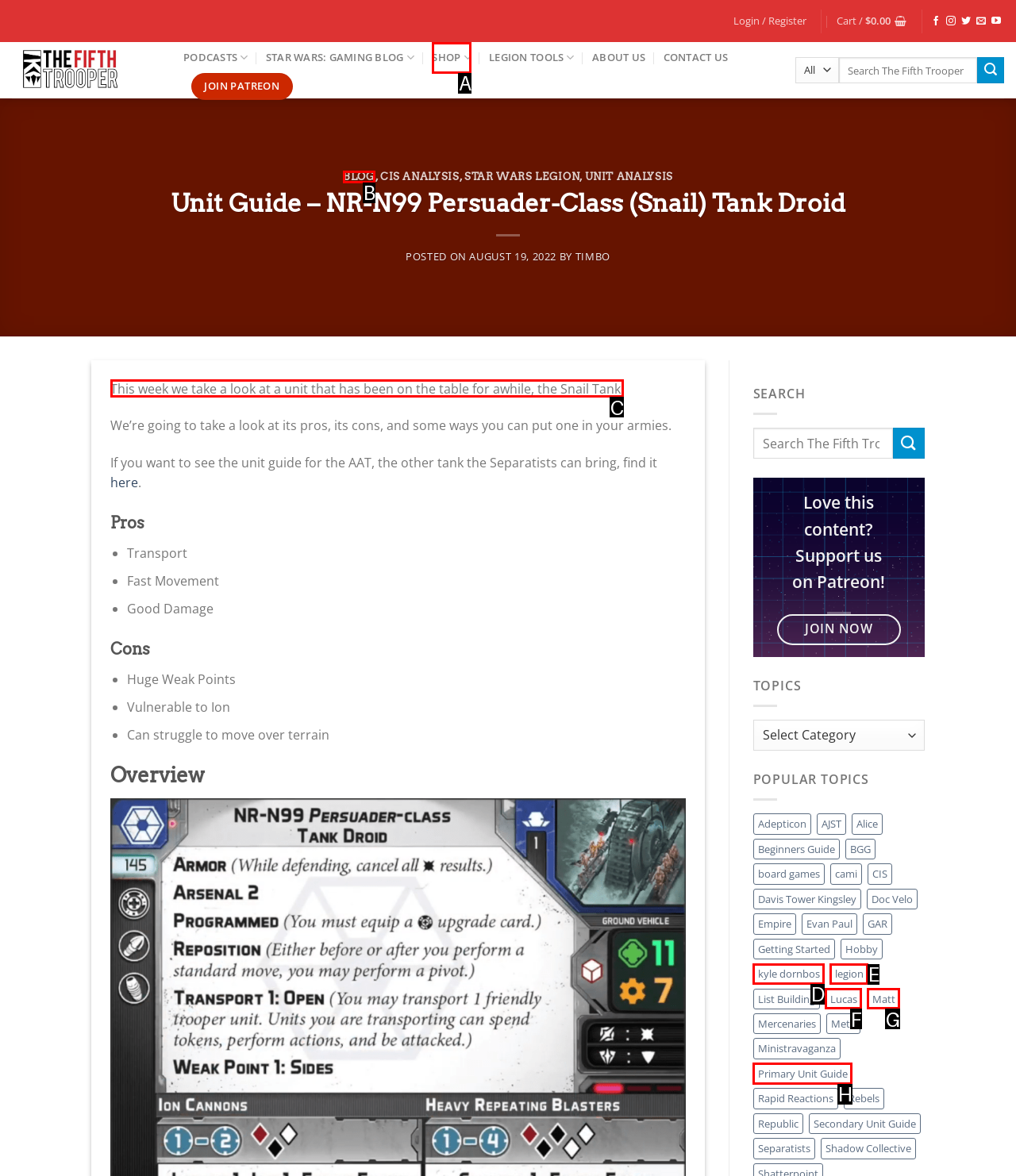Pick the option that should be clicked to perform the following task: Read the blog post about Snail Tank
Answer with the letter of the selected option from the available choices.

C